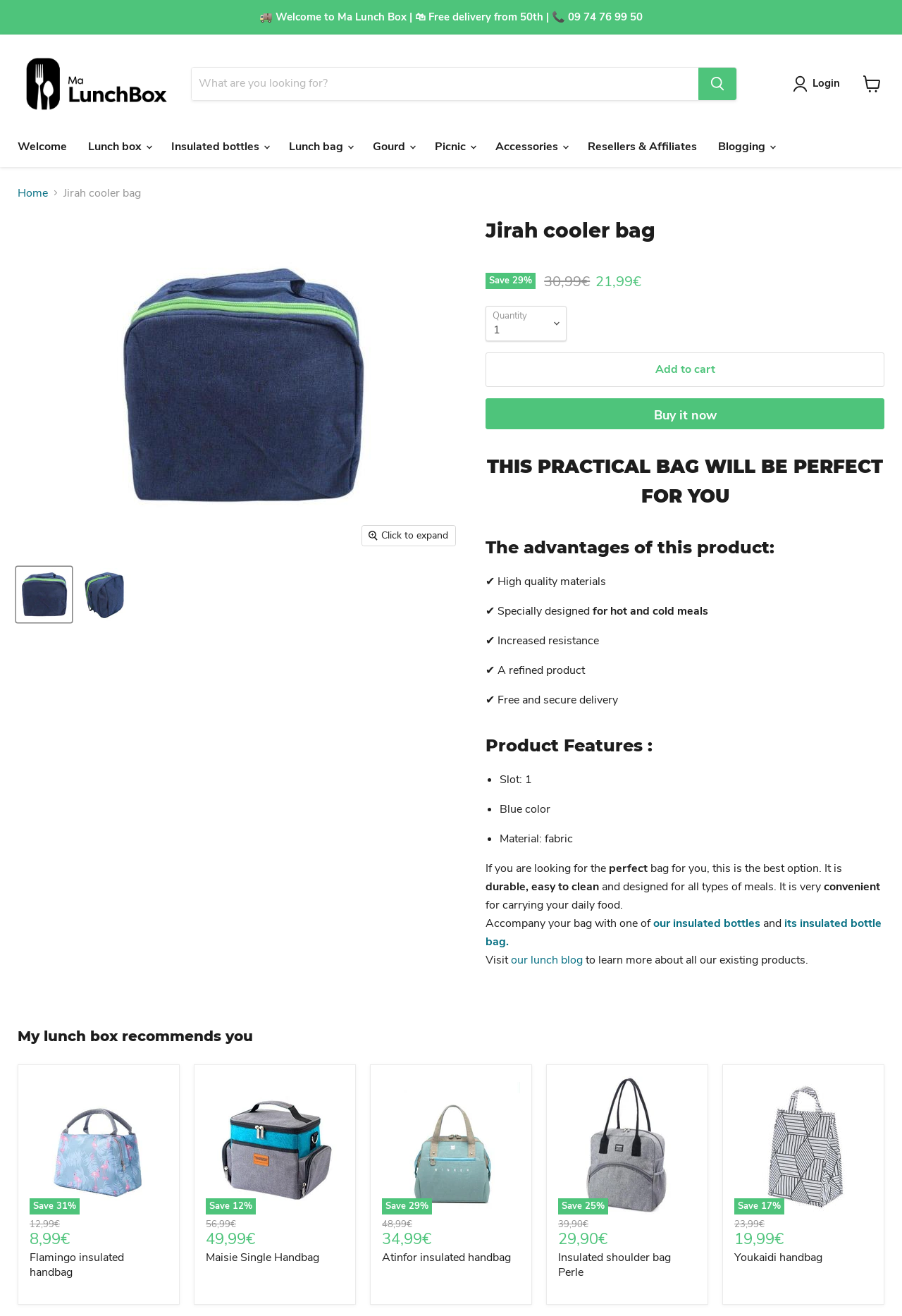What is the discount percentage?
Utilize the image to construct a detailed and well-explained answer.

The discount percentage can be found in the section where the price is compared, it is written as 'Save 29%'.